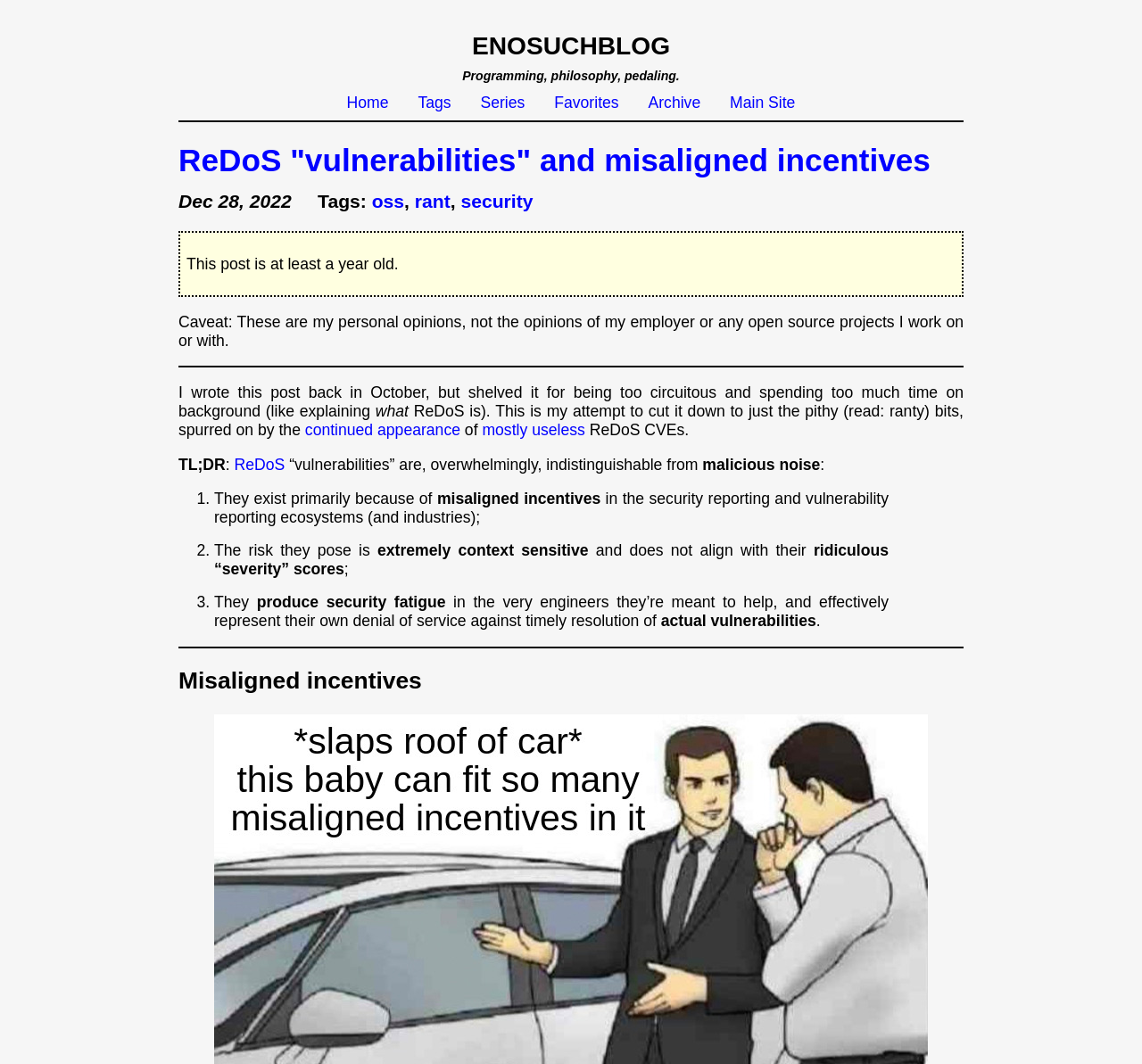Please answer the following question using a single word or phrase: What is the author's opinion about ReDoS CVEs?

They are mostly useless